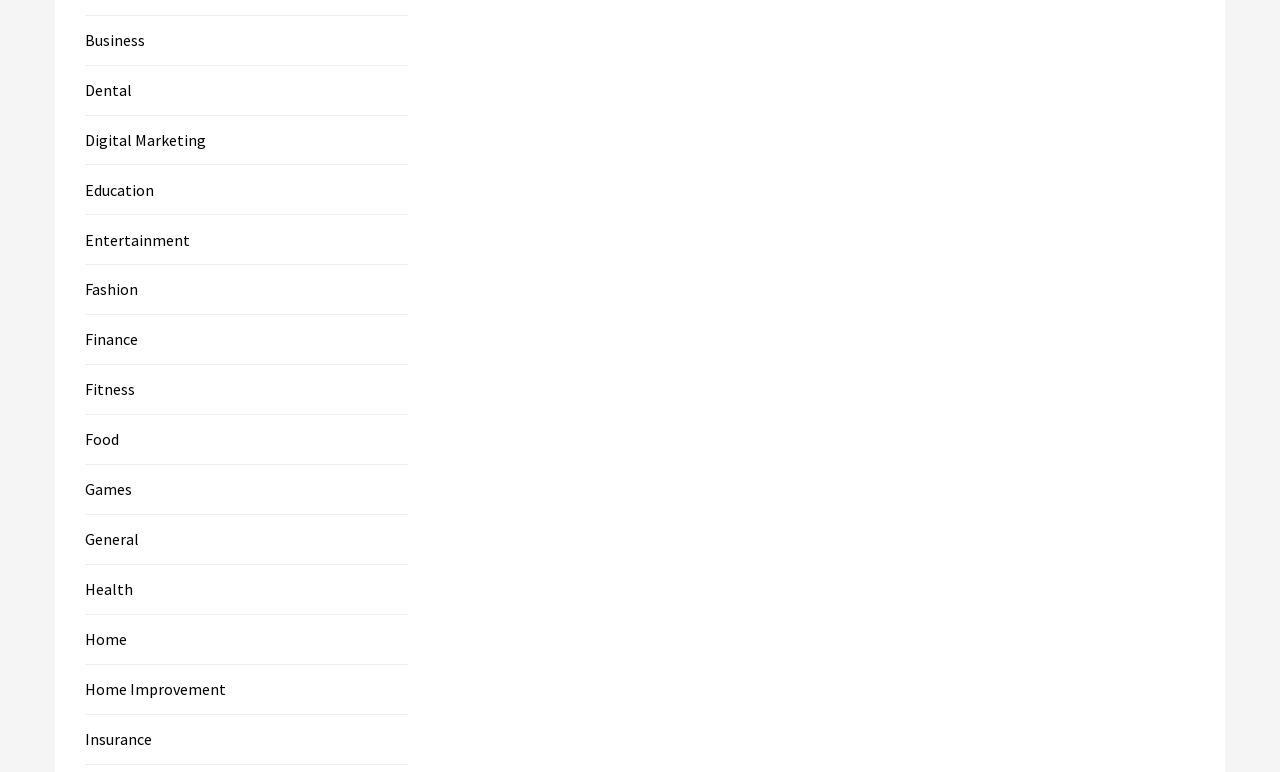Reply to the question with a single word or phrase:
What is the category located below 'Digital Marketing'?

Education